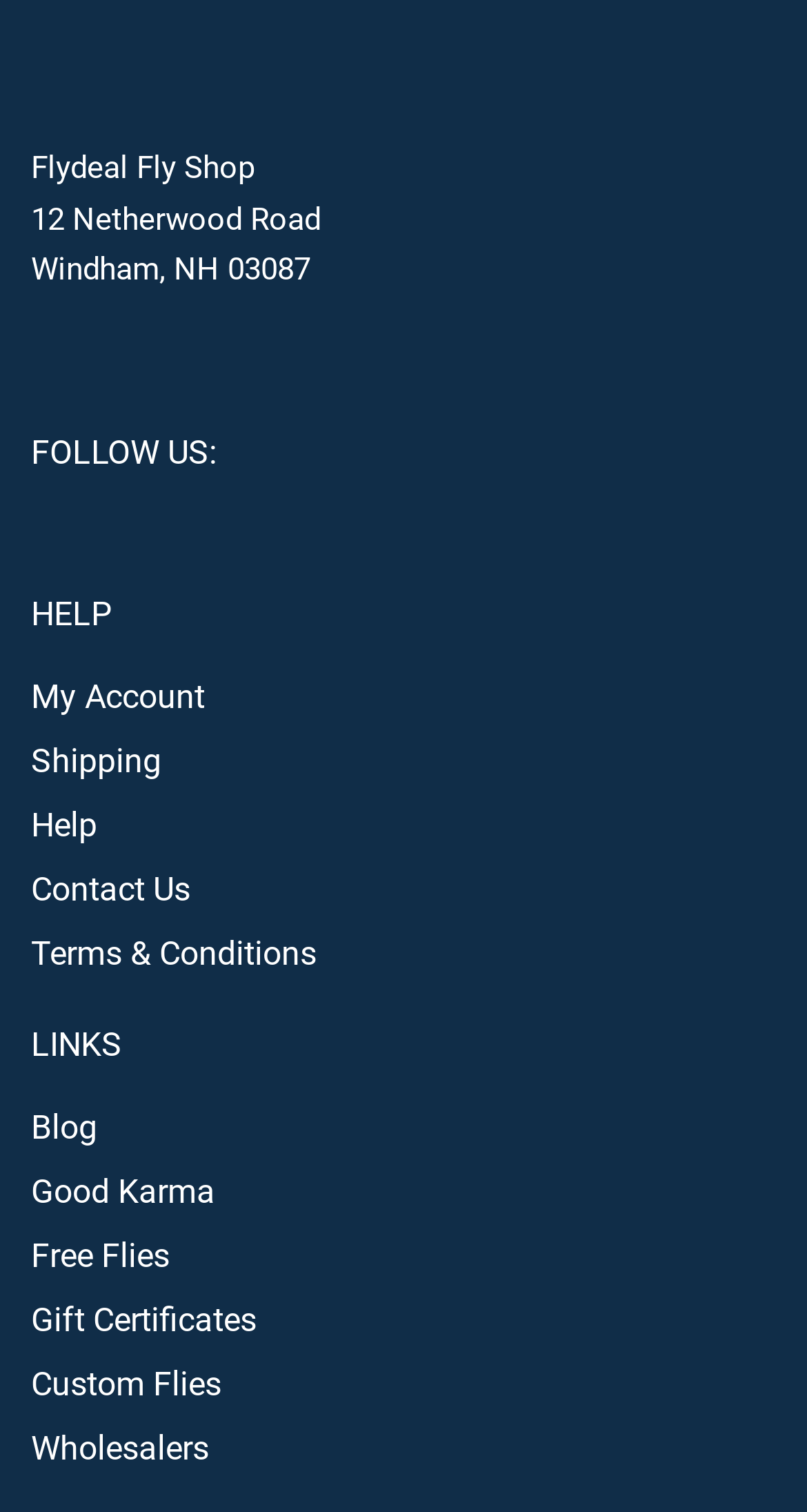Pinpoint the bounding box coordinates of the clickable area necessary to execute the following instruction: "Get help". The coordinates should be given as four float numbers between 0 and 1, namely [left, top, right, bottom].

[0.038, 0.393, 0.138, 0.419]